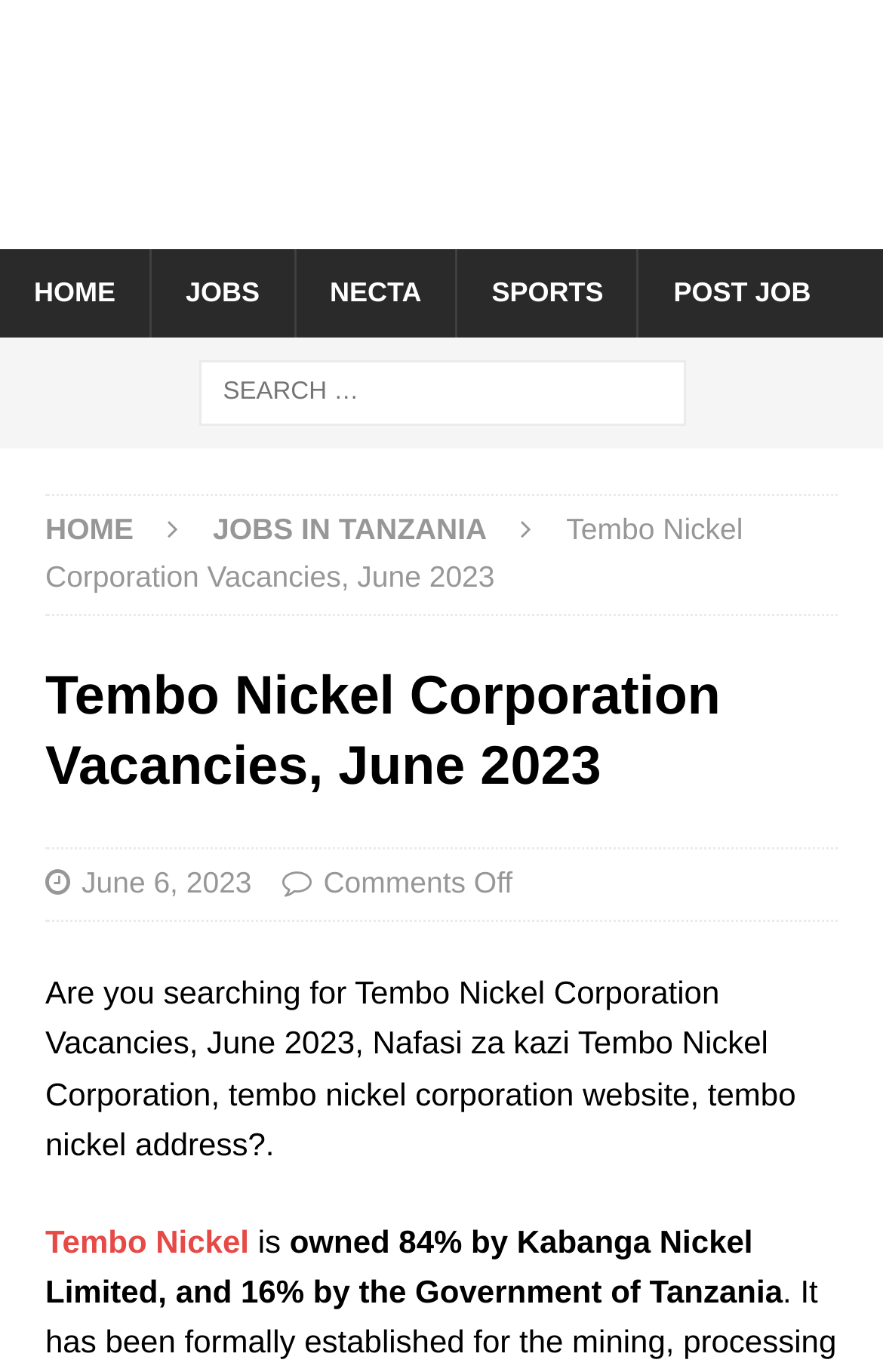Give a one-word or phrase response to the following question: How many links are in the top navigation menu?

5